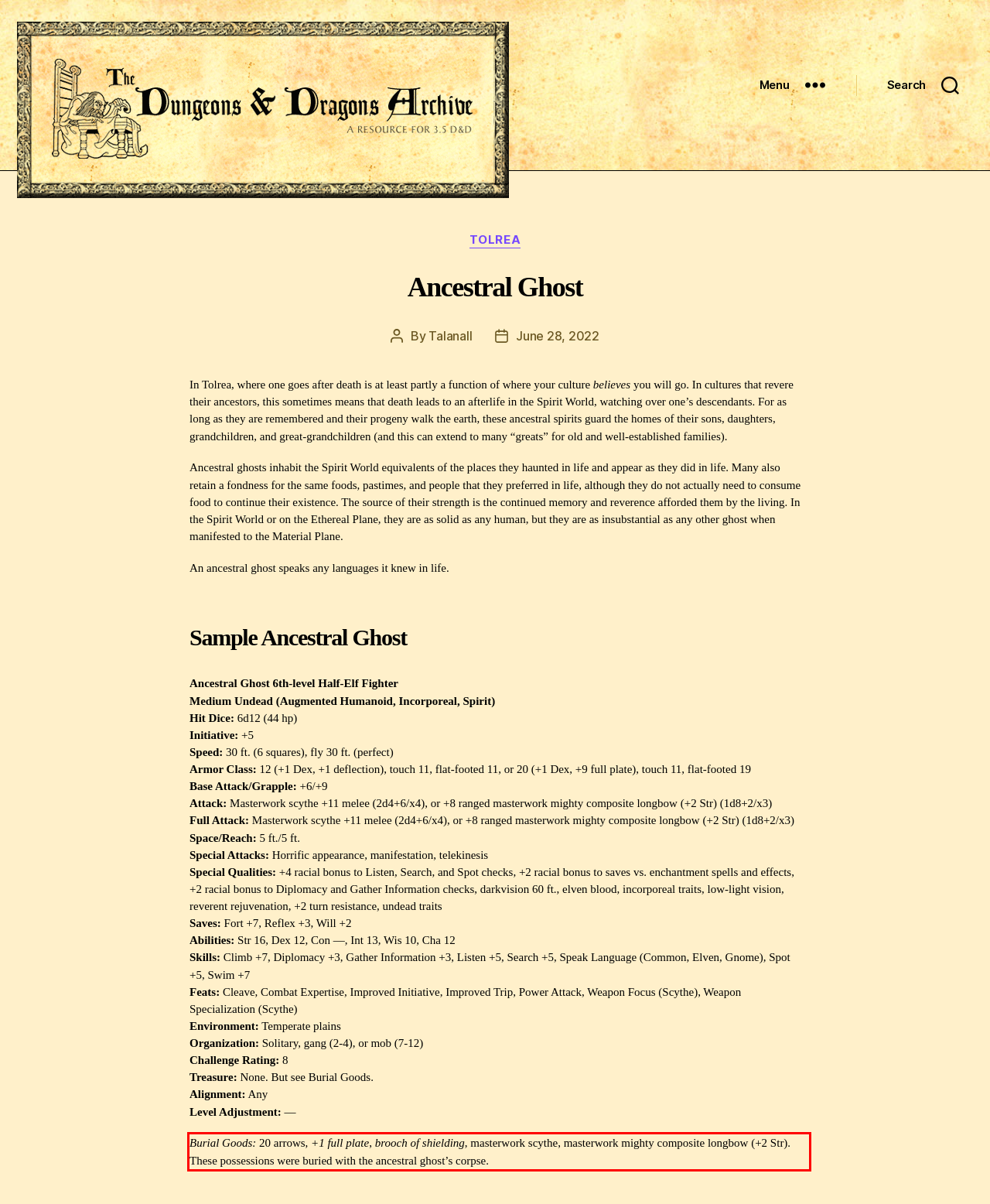Using the provided screenshot of a webpage, recognize the text inside the red rectangle bounding box by performing OCR.

Burial Goods: 20 arrows, +1 full plate, brooch of shielding, masterwork scythe, masterwork mighty composite longbow (+2 Str). These possessions were buried with the ancestral ghost’s corpse.